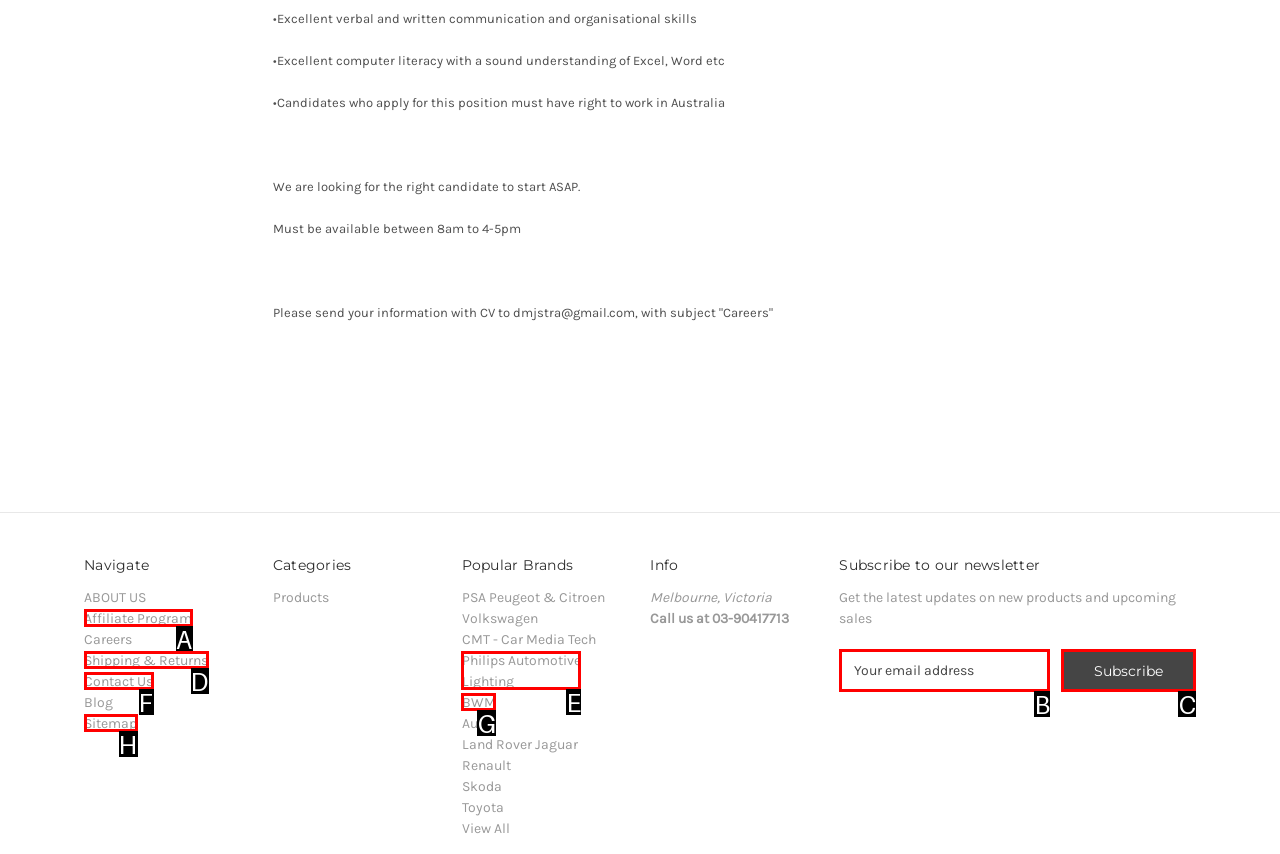Pick the HTML element that should be clicked to execute the task: Enter Email Address
Respond with the letter corresponding to the correct choice.

B